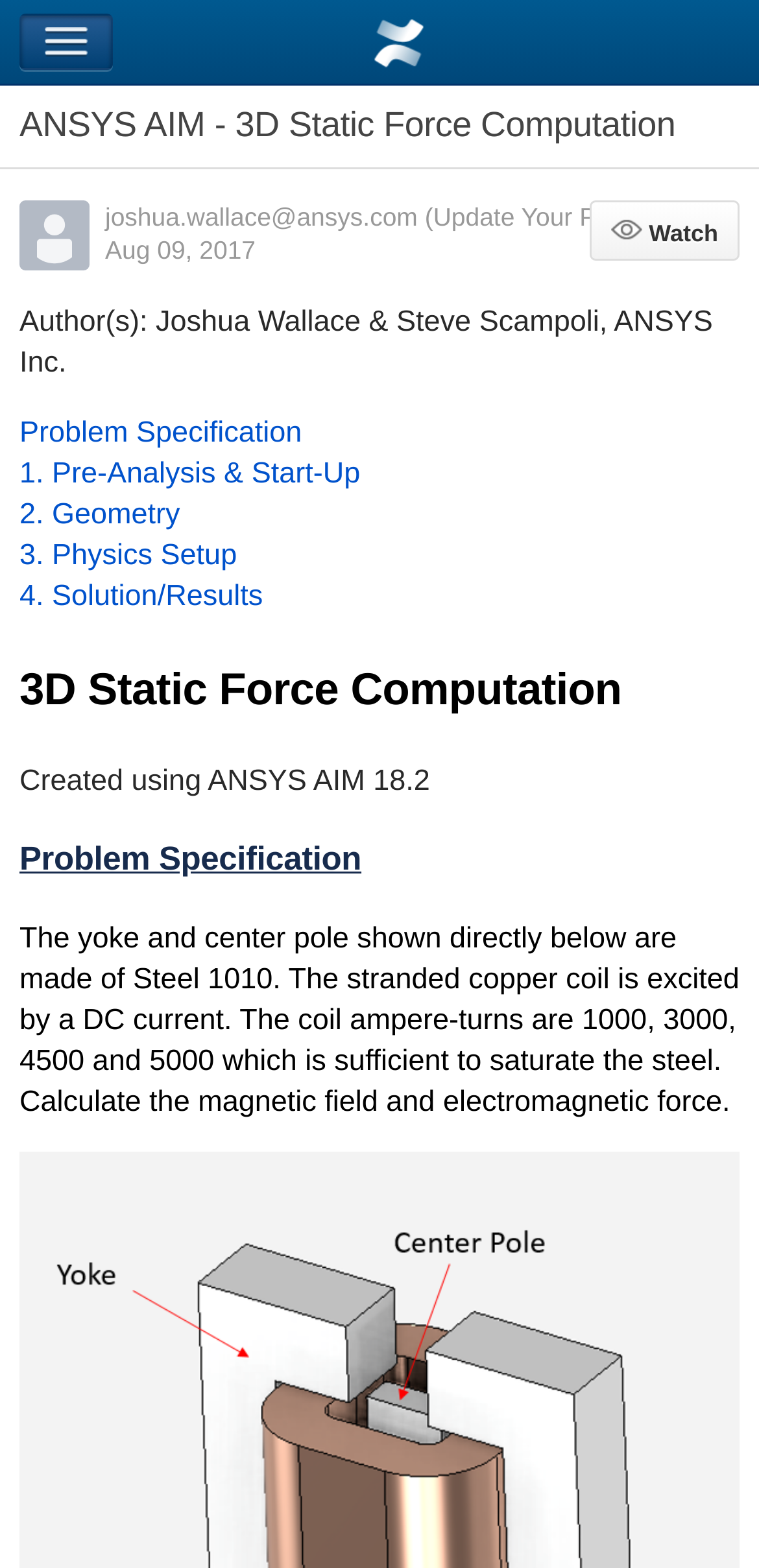Please provide a comprehensive answer to the question based on the screenshot: What is the version of ANSYS AIM used?

The version of ANSYS AIM used can be found in the text 'Created using ANSYS AIM 18.2' which is located at the bottom of the page.